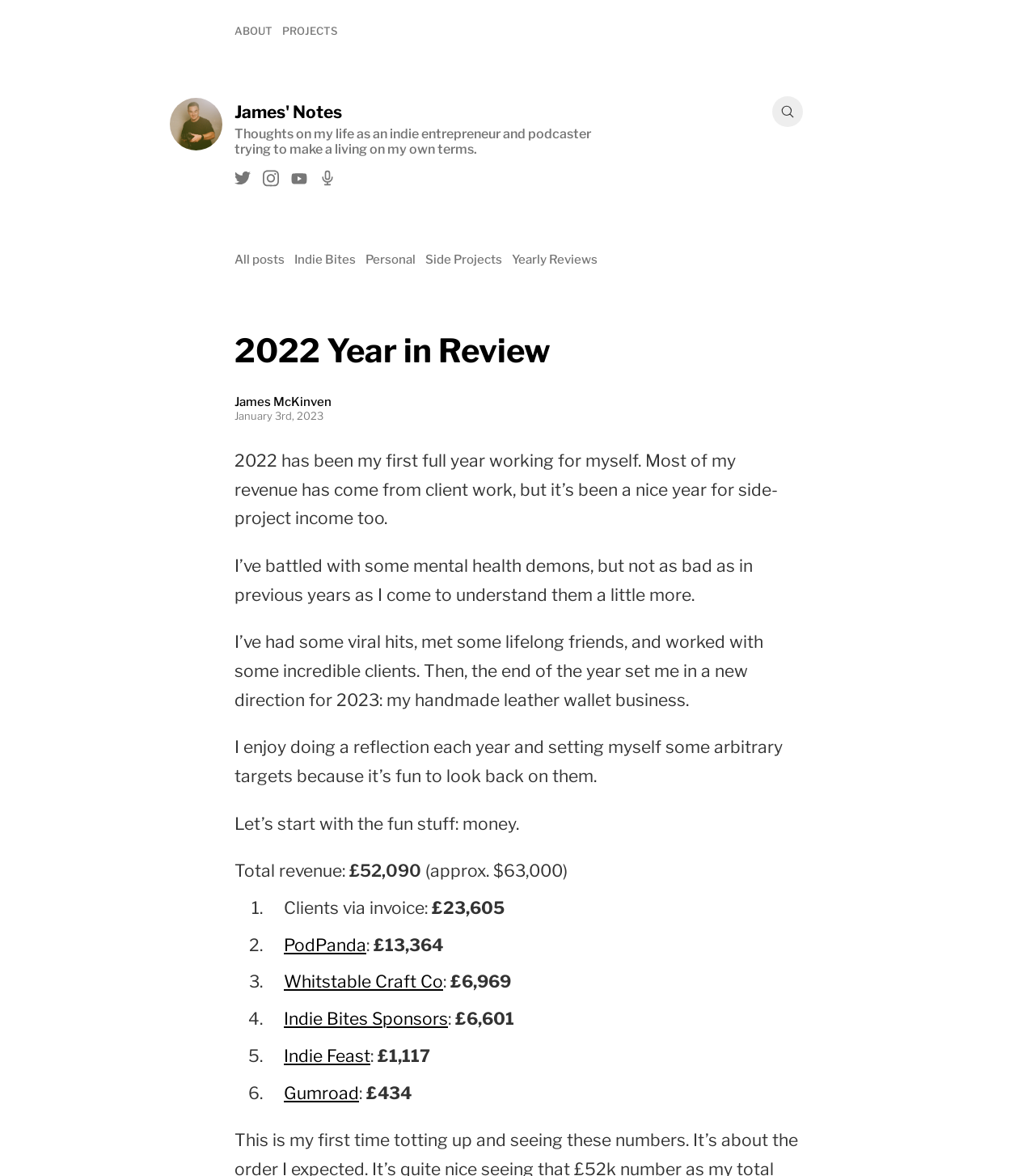Give an in-depth explanation of the webpage layout and content.

The webpage is titled "2022 Year in Review" and appears to be a personal reflection of the author's year. At the top, there are several links to different sections of the website, including "ABOUT", "PROJECTS", and "Blog". The blog logo is displayed prominently, accompanied by a heading that reads "James' Notes".

Below the navigation links, there is a section with social media links to Twitter, Instagram, YouTube, and Podcast. To the right of this section, there is a link with no text, accompanied by an image.

The main content of the page is a personal reflection of the author's year, divided into sections. The first section is an introduction, where the author mentions that 2022 was their first full year working for themselves and that they have had a mix of successes and struggles.

The next section is about the author's income, with a heading that reads "Let's start with the fun stuff: money." The author lists their total revenue for the year, broken down into different sources, including clients via invoice, PodPanda, Whitstable Craft Co, Indie Bites Sponsors, Indie Feast, and Gumroad. Each source is listed with a corresponding amount of money earned.

Throughout the page, there are several images, including the blog logo and social media icons. The text is organized into paragraphs and lists, making it easy to read and follow. Overall, the webpage appears to be a personal reflection of the author's year, with a focus on their income and accomplishments.